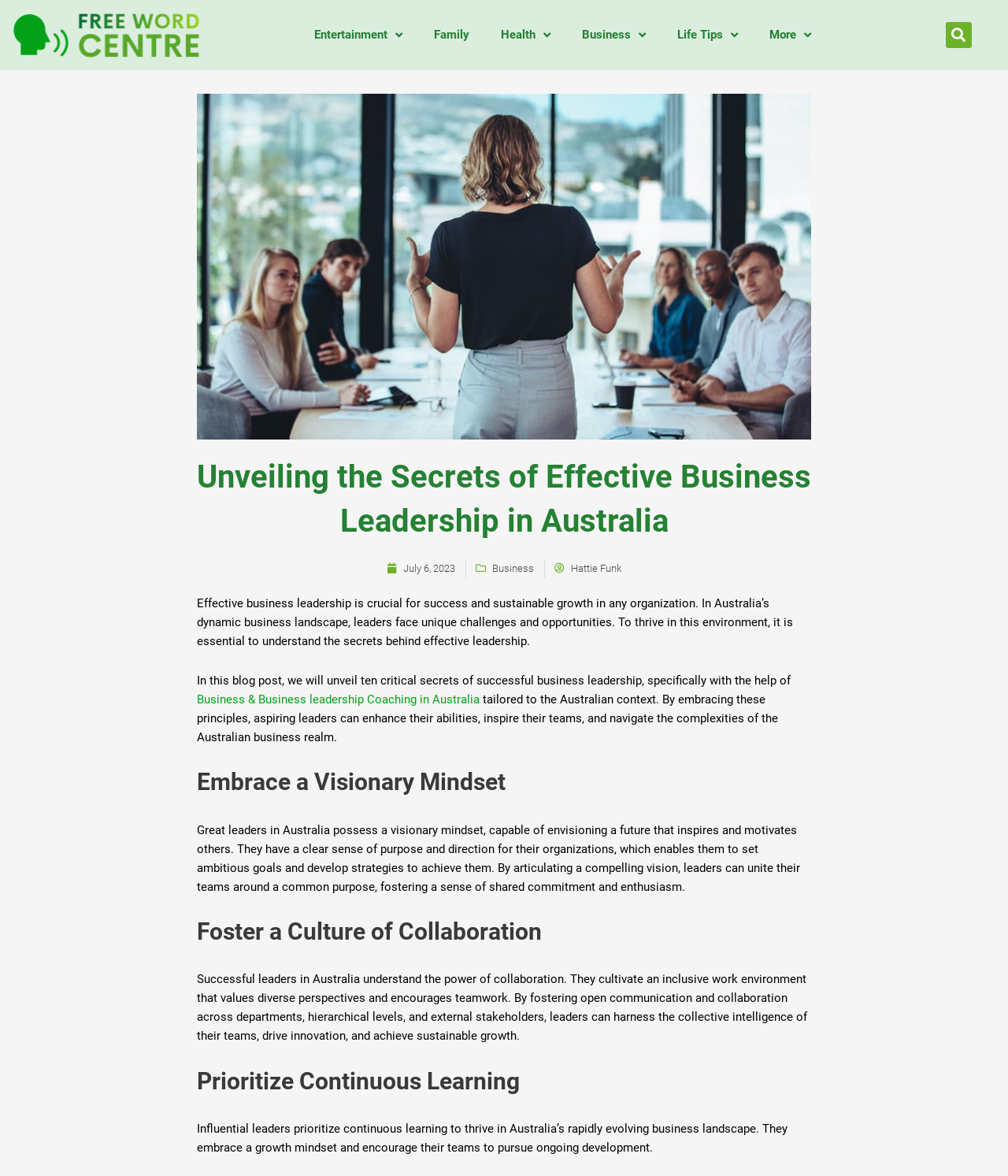Can you find the bounding box coordinates for the element that needs to be clicked to execute this instruction: "Toggle the Entertainment menu"? The coordinates should be given as four float numbers between 0 and 1, i.e., [left, top, right, bottom].

[0.296, 0.014, 0.415, 0.045]